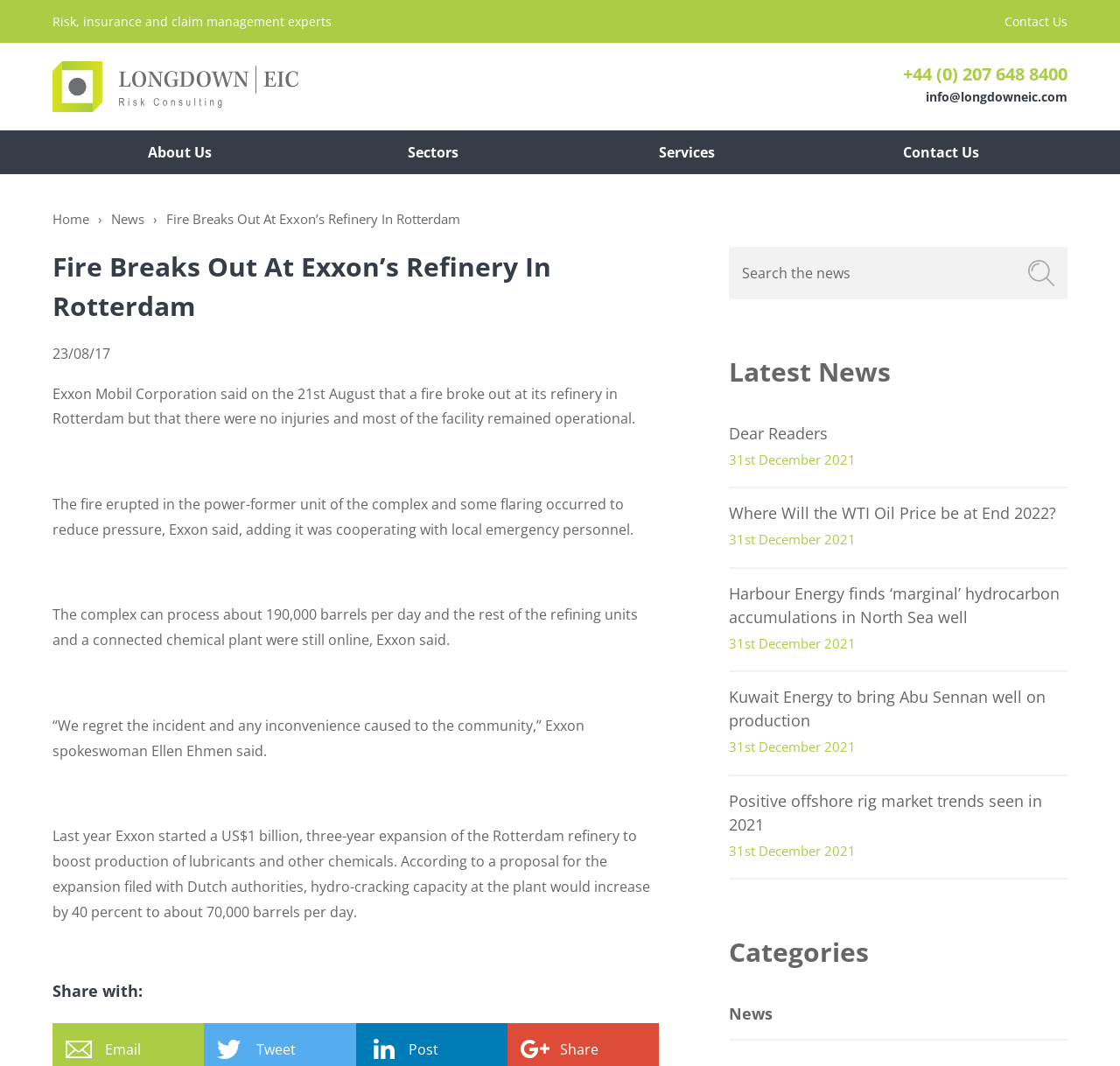Please specify the coordinates of the bounding box for the element that should be clicked to carry out this instruction: "View Latest News". The coordinates must be four float numbers between 0 and 1, formatted as [left, top, right, bottom].

[0.651, 0.33, 0.953, 0.367]